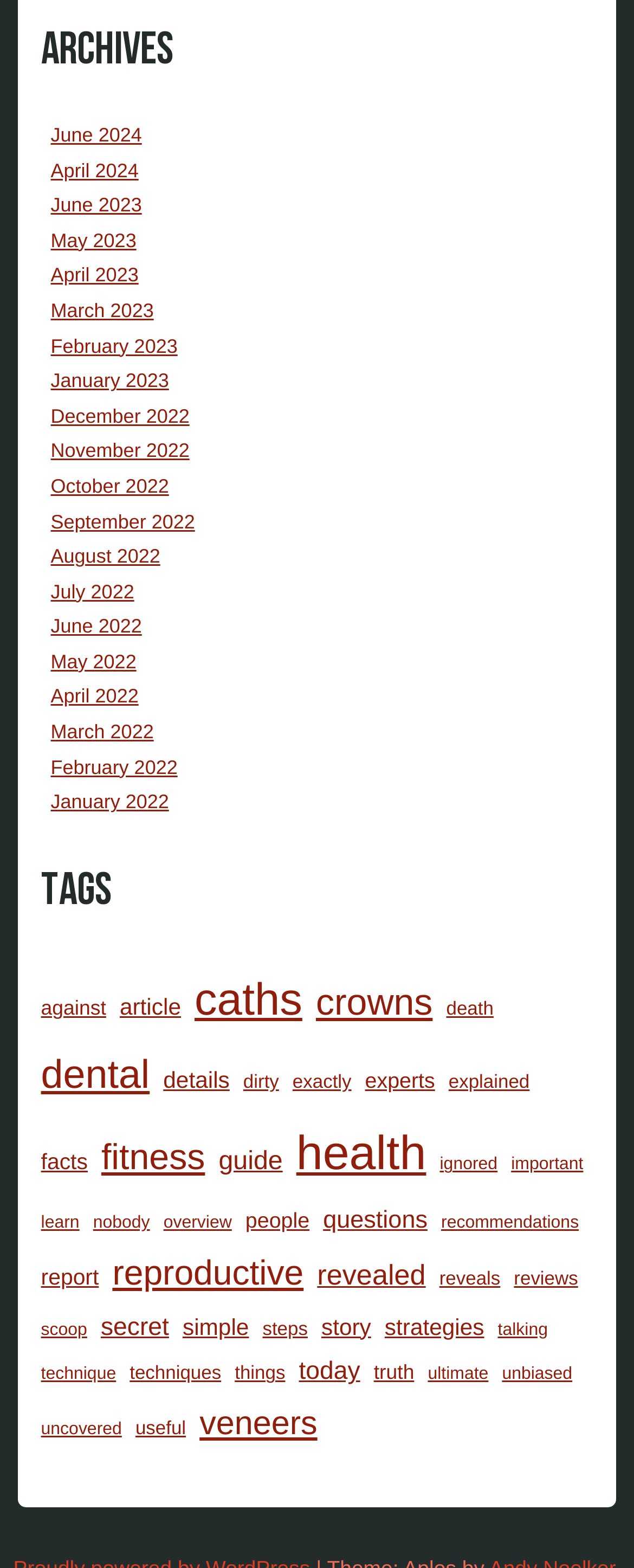Can you specify the bounding box coordinates of the area that needs to be clicked to fulfill the following instruction: "Learn about reproductive health"?

[0.177, 0.792, 0.479, 0.832]